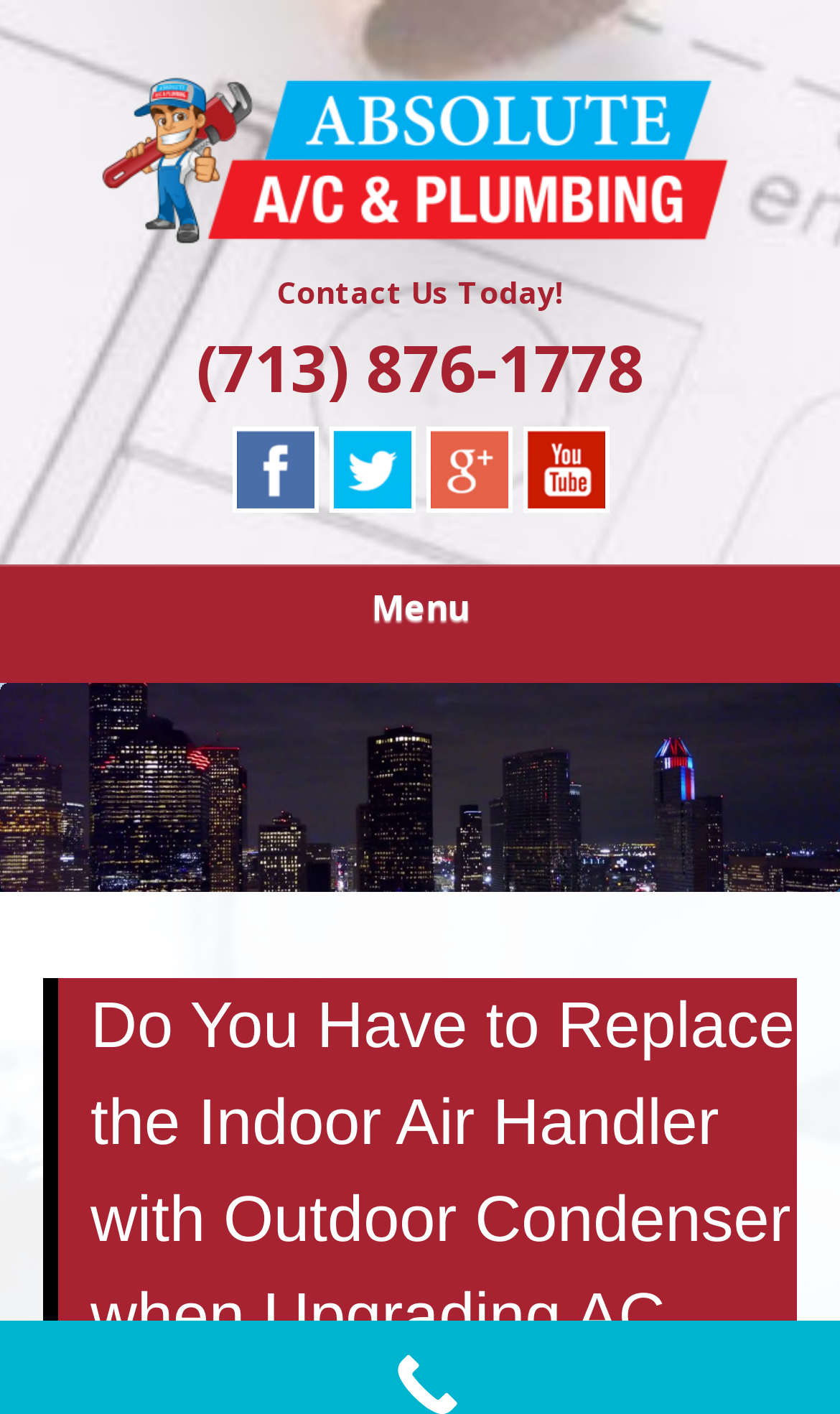From the image, can you give a detailed response to the question below:
What is the phone number to contact?

I found the phone number by looking at the section with the 'Contact Us Today!' text, where I saw a static text element with the phone number '(713) 876-1778'.